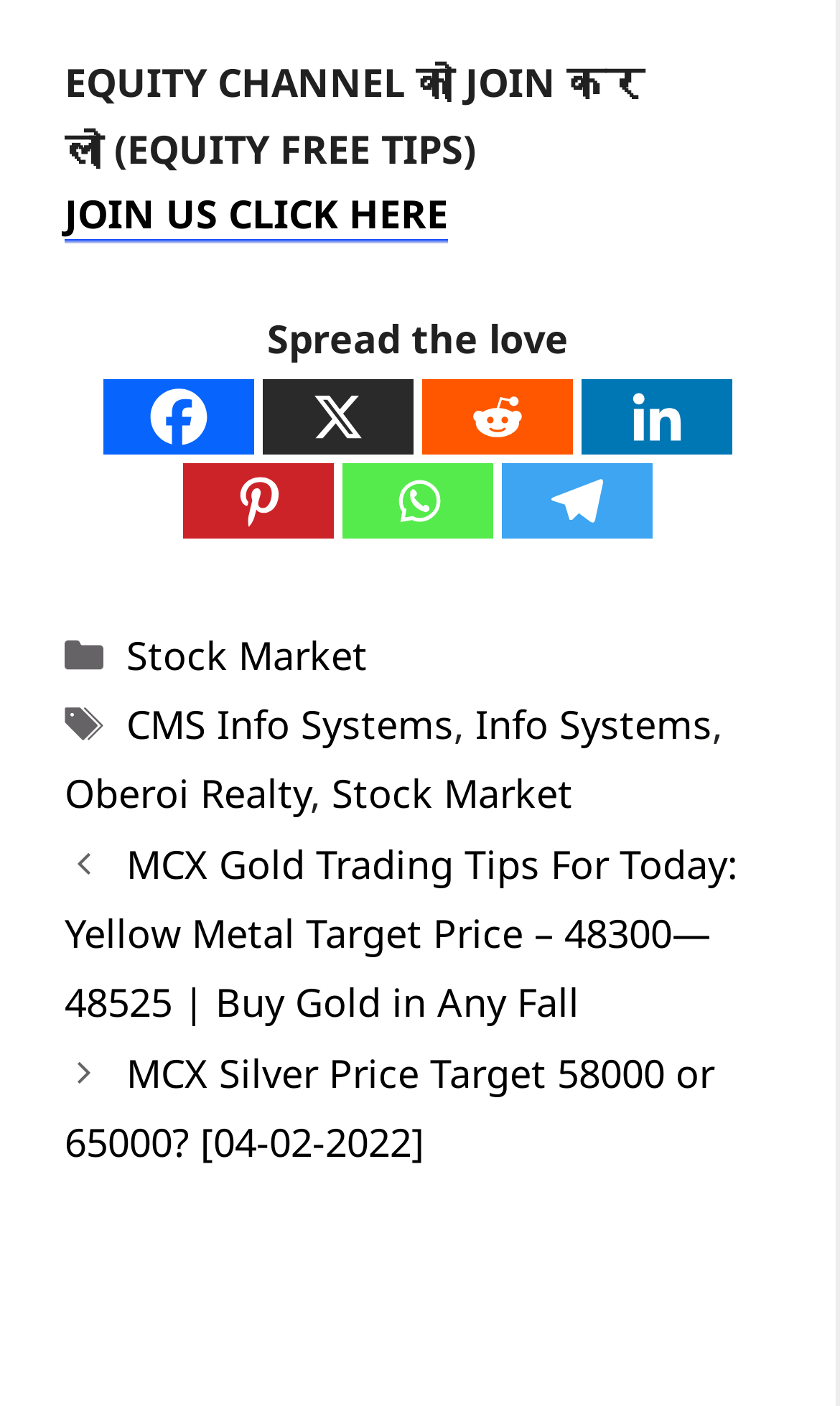Please locate the clickable area by providing the bounding box coordinates to follow this instruction: "Click on JOIN US".

[0.077, 0.134, 0.533, 0.177]